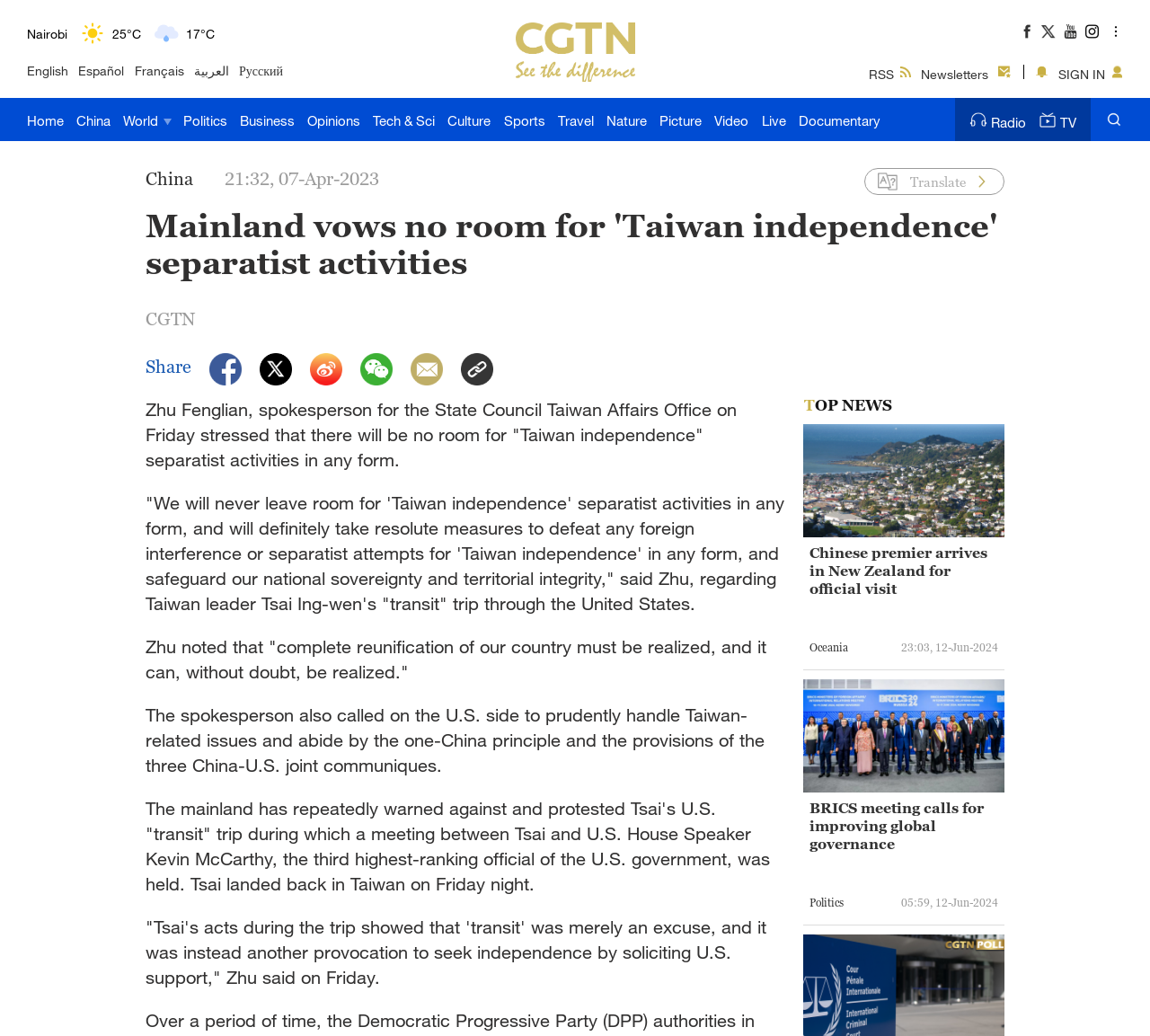Construct a comprehensive description capturing every detail on the webpage.

This webpage appears to be a news website, specifically the homepage of CGTN (China Global Television Network). At the top left corner, there is a section displaying the current weather conditions for various cities around the world, including New York, Mumbai, Delhi, Hyderabad, Sydney, and Singapore. Each city is represented by an icon indicating the weather condition, such as sunny, cloudy, or rainy, accompanied by the current temperature.

Below the weather section, there is a row of links to different language options, including English, Español, Français, العربية, and Русский. Next to the language options, there is a search bar and a link to sign in.

The main navigation menu is located below the language options, with links to various sections of the website, including Home, China, World, Politics, Business, Opinions, Tech & Sci, Culture, Sports, Travel, Nature, Picture, Video, Live, and Documentary.

On the right side of the page, there is a section with links to Radio and TV, as well as a link to RSS and Newsletters. Below this section, there is a static text displaying the current time and date.

The main content area of the page appears to be a news article with the title "Mainland vows no room for 'Taiwan independence' separatist activities - CGTN". The article is accompanied by a translate option and a link to share the article.

At the bottom of the page, there is a footer section with links to various CGTN social media platforms and a copyright notice.